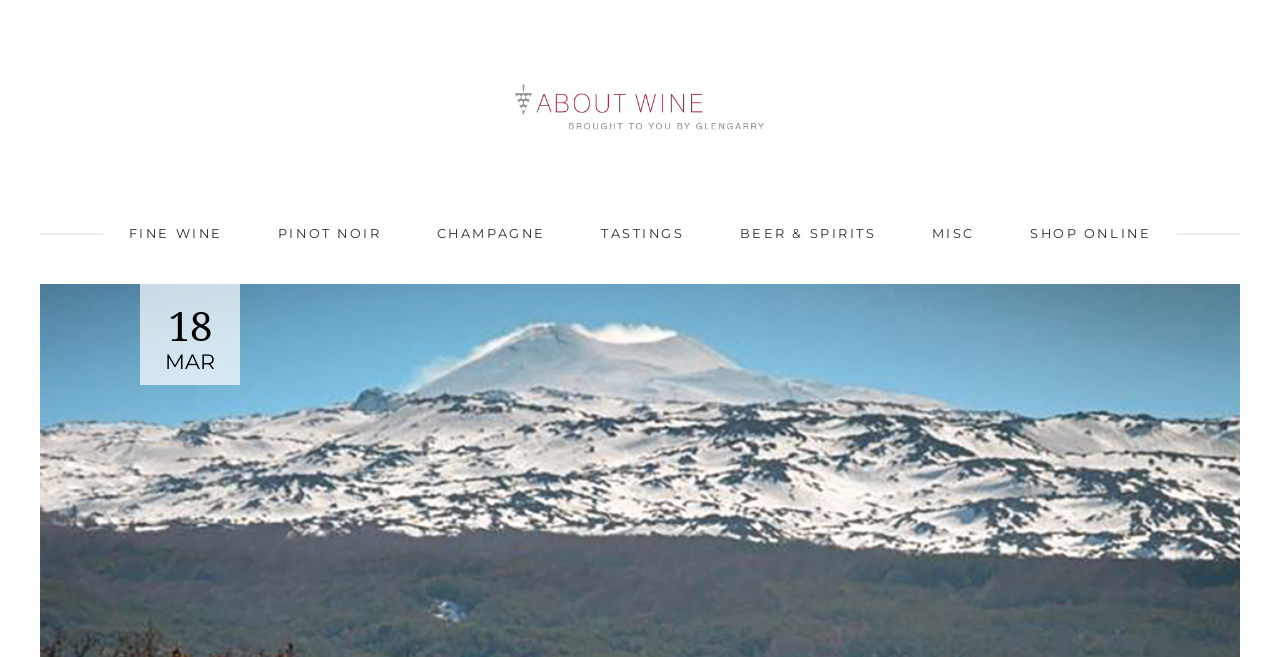Offer an extensive depiction of the webpage and its key elements.

The webpage is about wine, specifically Terrazze dell'Etna, with a focus on making wine in the shadow of a volcano. At the top, there is a logo or icon, accompanied by a link, situated roughly in the middle of the top section of the page. 

Below the logo, there are seven links arranged horizontally, taking up a significant portion of the page's width. These links are categorized by wine type, including FINE WINE, PINOT NOIR, CHAMPAGNE, TASTINGS, BEER & SPIRITS, MISC, and SHOP ONLINE. The SHOP ONLINE link has two additional pieces of text, "18" and "MAR", which are likely related to a specific date or promotion.

There are no visible paragraphs or blocks of text on the page, suggesting that the webpage may be an introductory or navigational page, guiding users to explore different aspects of wine.